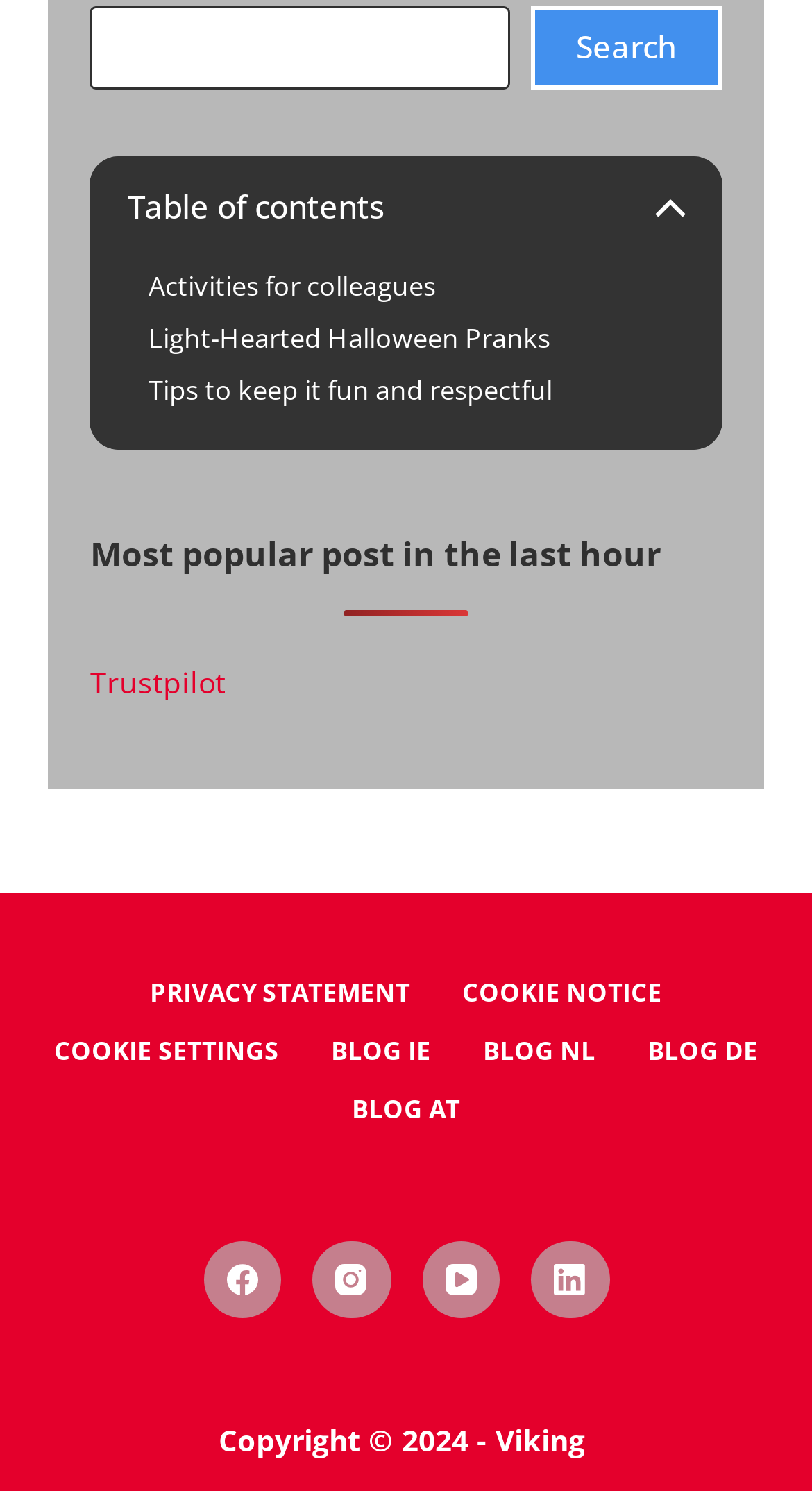Provide the bounding box coordinates of the section that needs to be clicked to accomplish the following instruction: "Read the most popular post in the last hour."

[0.111, 0.355, 0.889, 0.388]